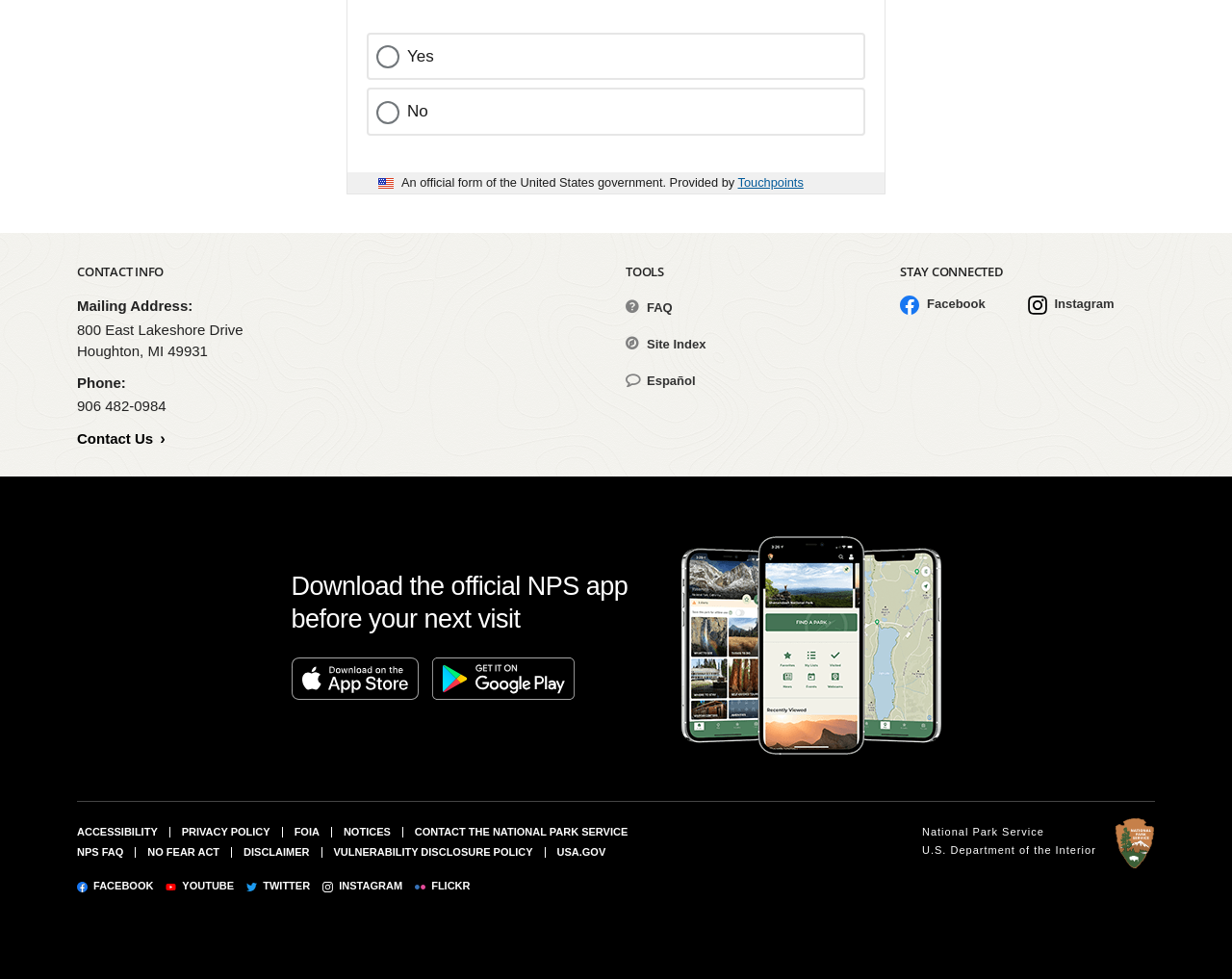Determine the bounding box coordinates of the clickable element necessary to fulfill the instruction: "Click the 'Contact Us ›' link". Provide the coordinates as four float numbers within the 0 to 1 range, i.e., [left, top, right, bottom].

[0.062, 0.44, 0.134, 0.457]